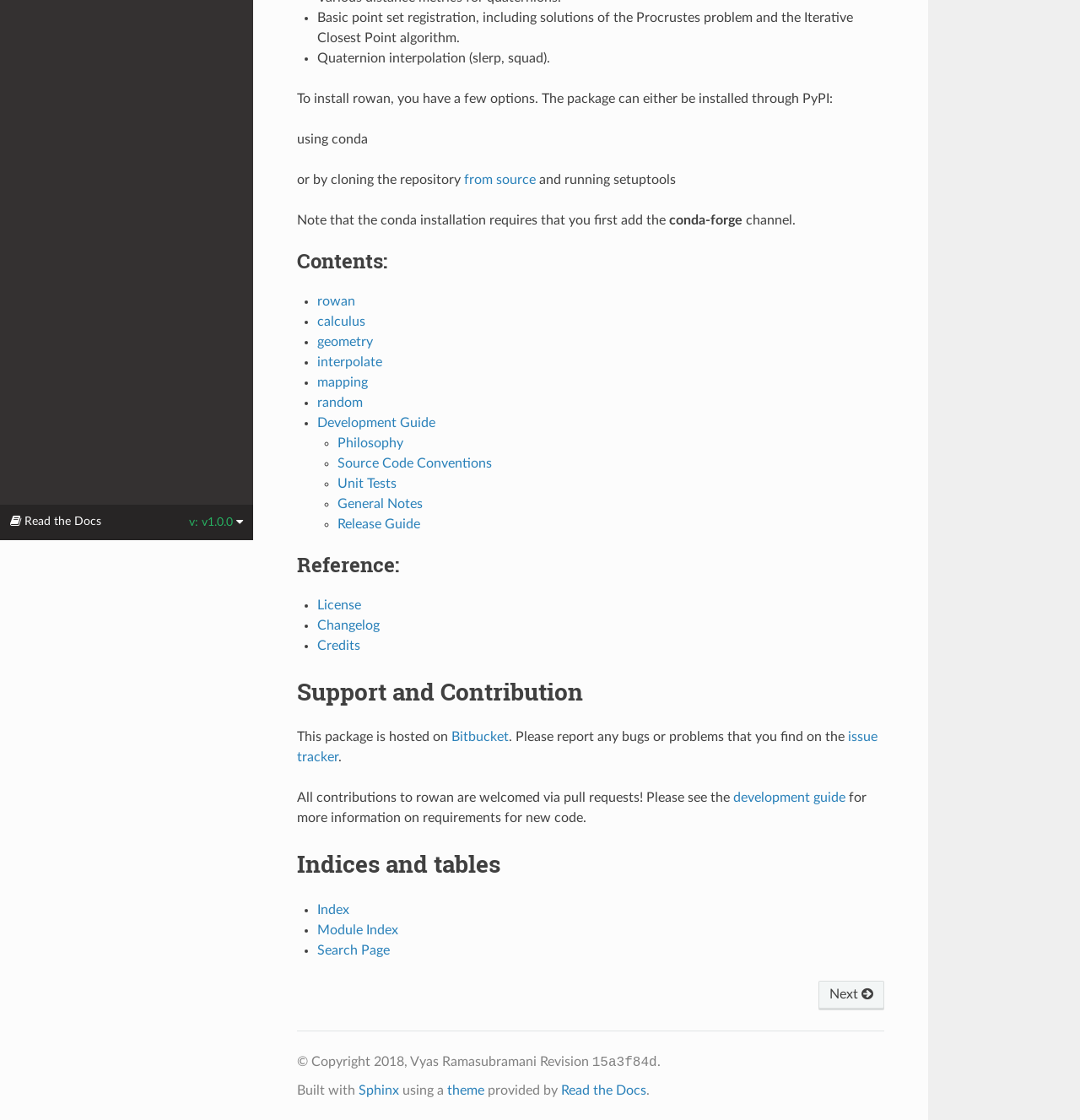Provide the bounding box coordinates of the UI element this sentence describes: "development guide".

[0.679, 0.706, 0.783, 0.718]